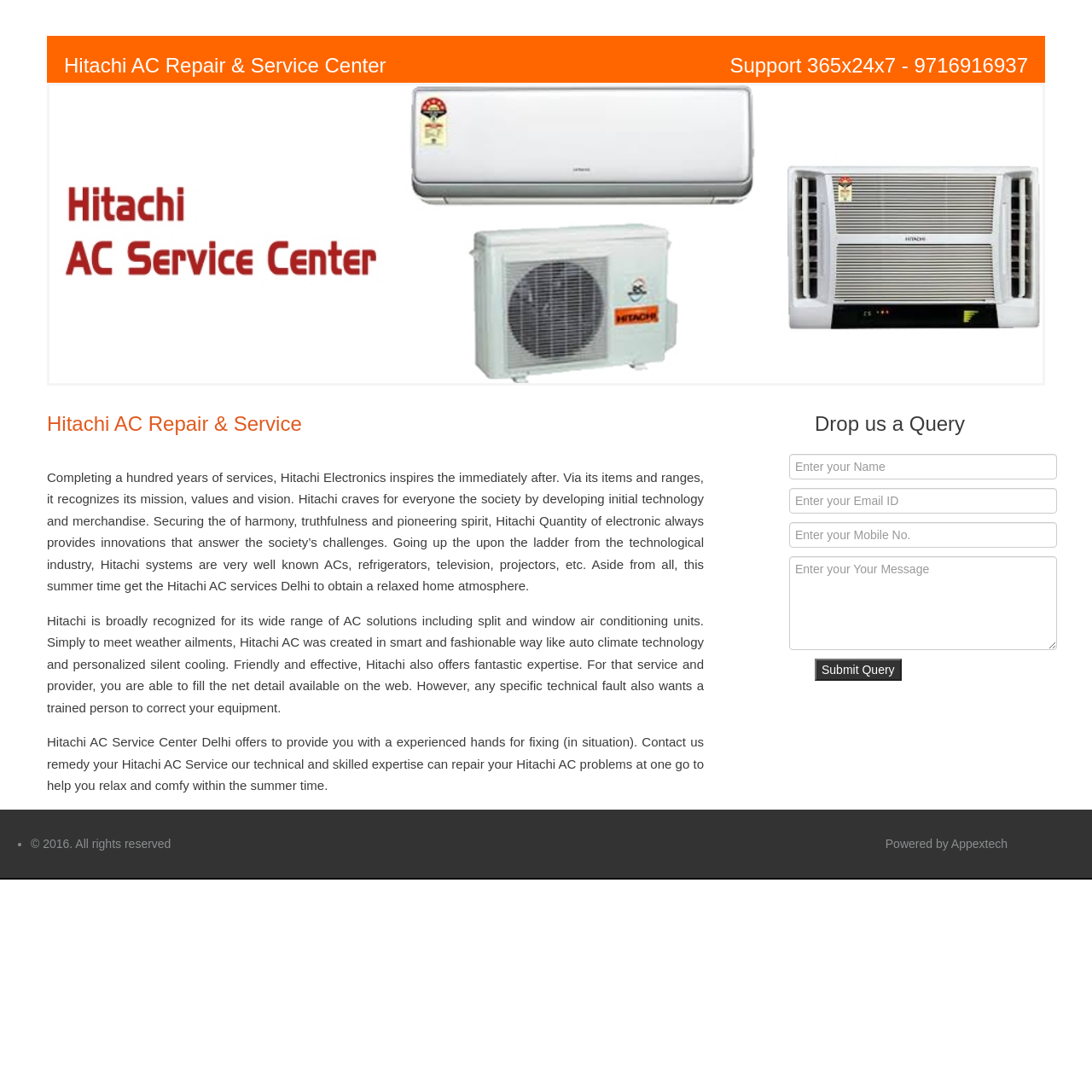Specify the bounding box coordinates for the region that must be clicked to perform the given instruction: "Call the phone number for Hitachi AC service".

[0.043, 0.033, 0.957, 0.064]